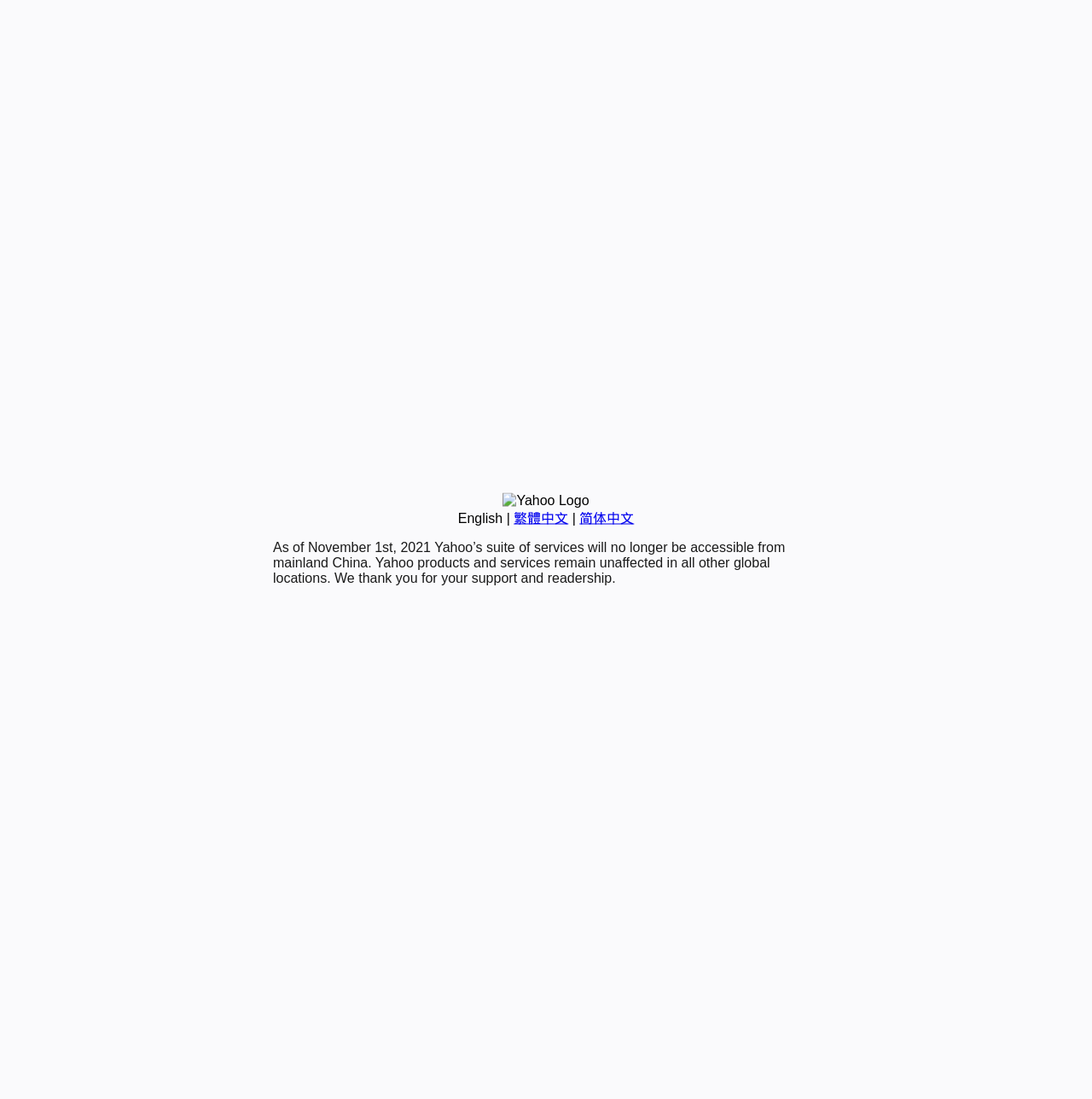Determine the bounding box coordinates of the UI element that matches the following description: "繁體中文". The coordinates should be four float numbers between 0 and 1 in the format [left, top, right, bottom].

[0.47, 0.465, 0.52, 0.478]